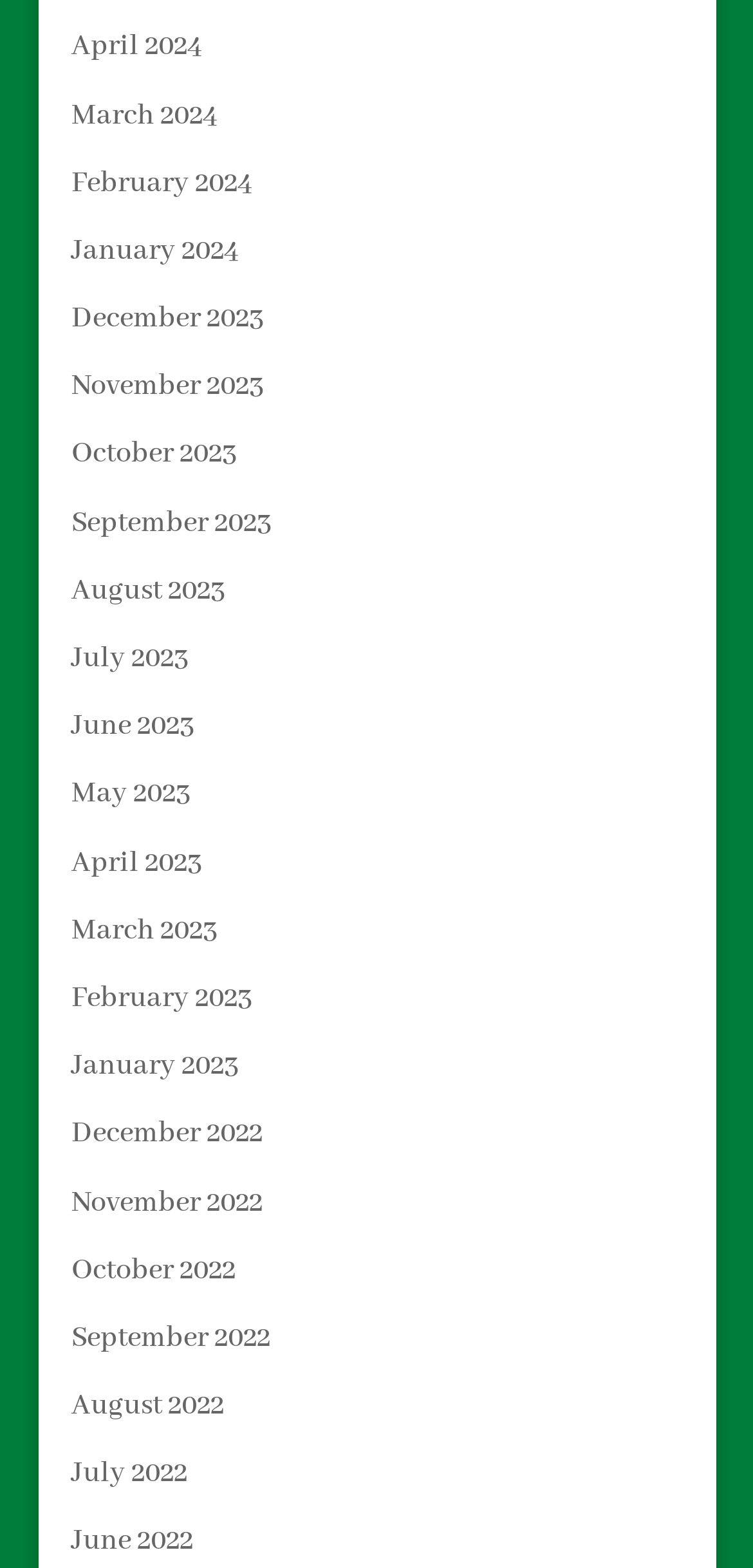Locate the bounding box coordinates of the clickable area to execute the instruction: "check December 2022". Provide the coordinates as four float numbers between 0 and 1, represented as [left, top, right, bottom].

[0.095, 0.712, 0.349, 0.734]